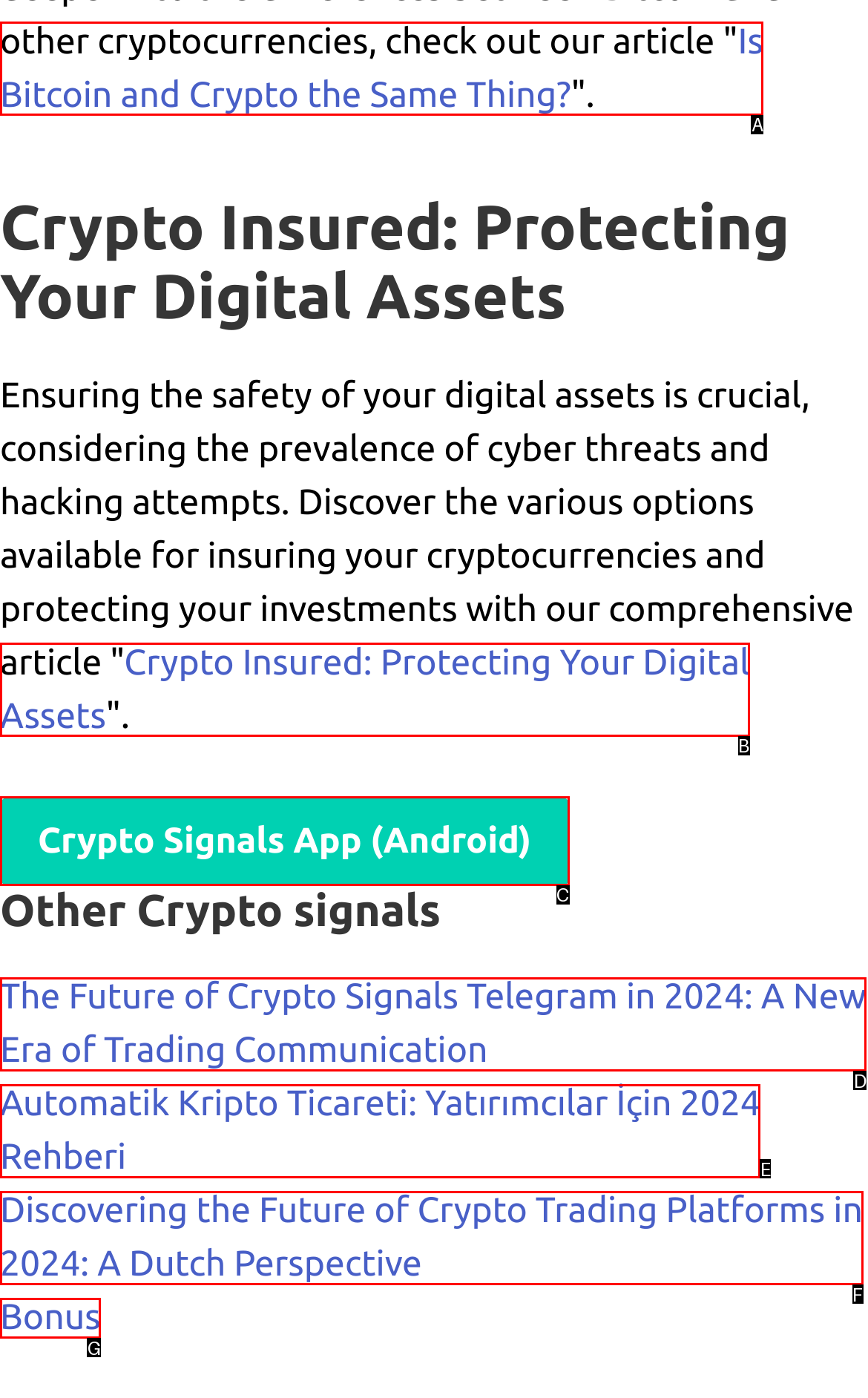Select the HTML element that corresponds to the description: Crypto Signals App (Android)
Reply with the letter of the correct option from the given choices.

C